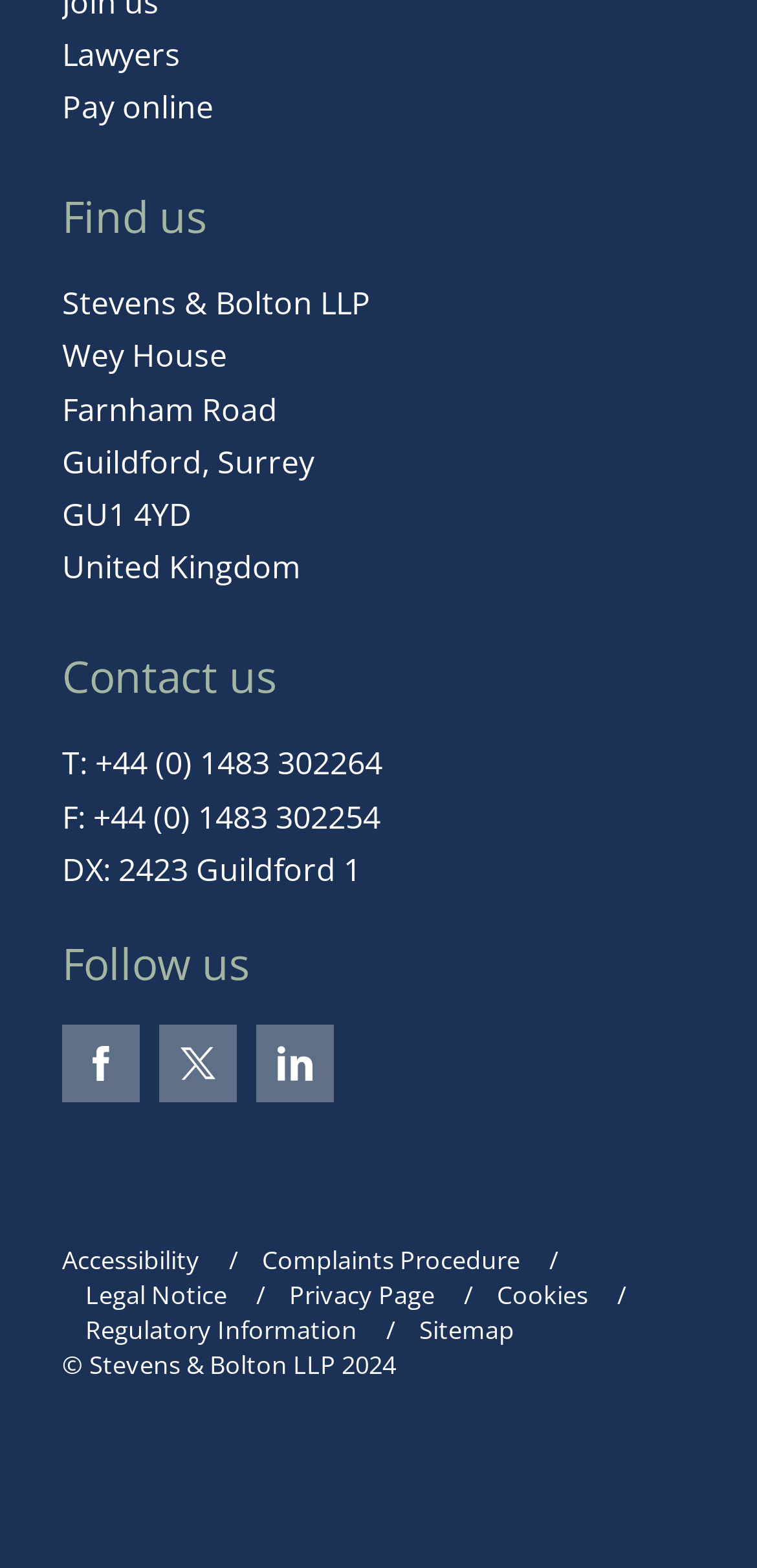Select the bounding box coordinates of the element I need to click to carry out the following instruction: "Click Complaints Procedure".

[0.346, 0.792, 0.687, 0.817]